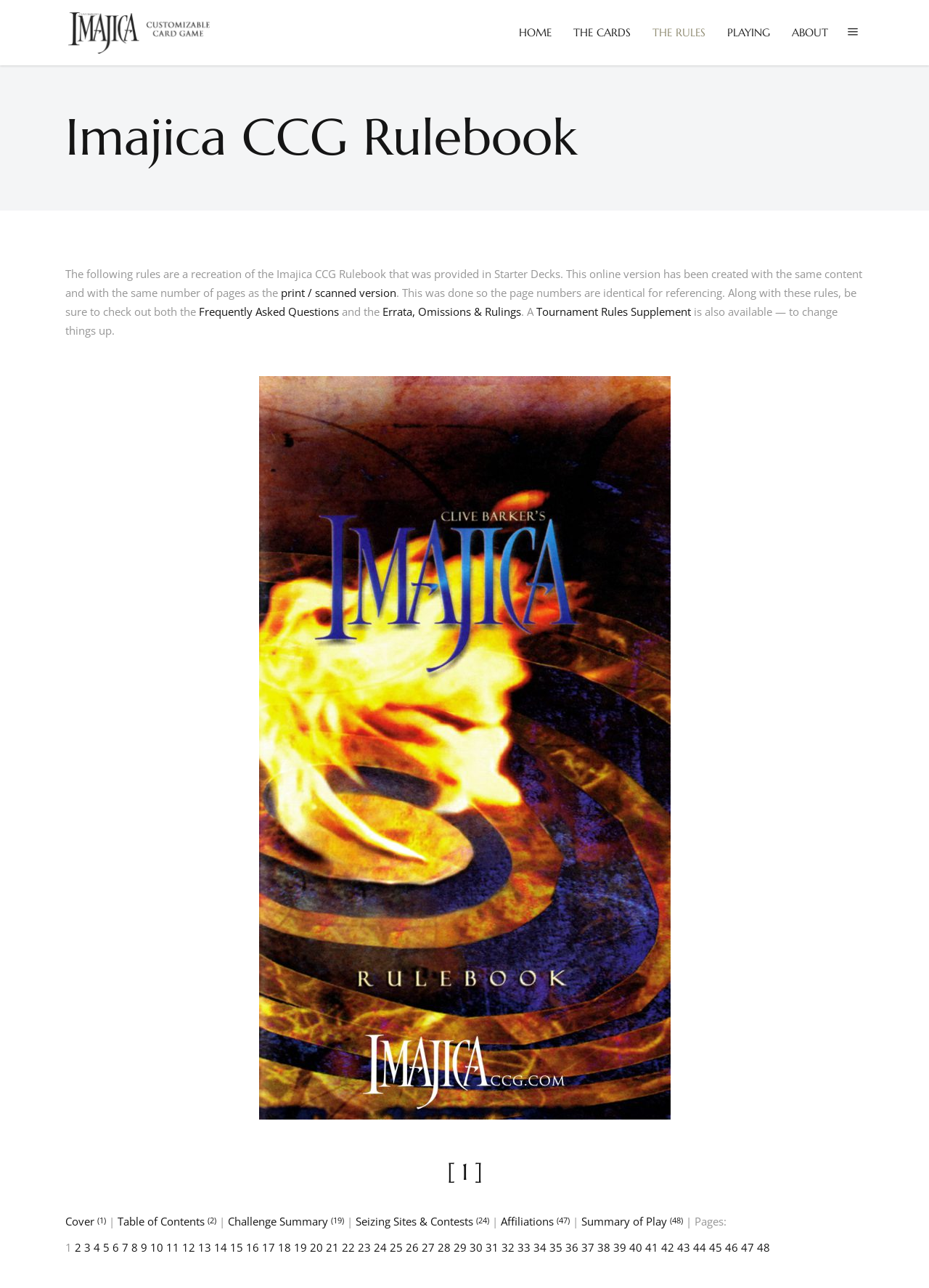Summarize the webpage with intricate details.

This webpage is dedicated to the Imajica CCG Rulebook, a customizable card game created by Clive Barker. At the top left corner, there is a logo consisting of three images: a dark logo, a light logo, and a regular logo. Below the logo, there is a navigation menu with five links: HOME, THE CARDS, THE RULES, PLAYING, and ABOUT.

The main content of the webpage is divided into two sections. The first section is a table with a heading "Imajica CCG Rulebook" and a brief introduction to the rulebook, stating that it is a recreation of the original rulebook provided in Starter Decks. The introduction is followed by a paragraph of text explaining the purpose of the online version and referencing other related resources, including Frequently Asked Questions, Errata, Omissions & Rulings, and a Tournament Rules Supplement.

Below the introduction, there is a large image of the Imajica CCG Rulebook cover. The second section of the main content is a list of links to different pages of the rulebook, with page numbers ranging from 1 to 38. Each link is accompanied by a superscript indicating the page number. The links are separated by vertical lines, creating a table-like structure.

At the very bottom of the webpage, there is a heading "[ 1 ]" followed by a series of links to specific sections of the rulebook, including the Cover, Table of Contents, Challenge Summary, Seizing Sites & Contests, Affiliations, and Summary of Play.